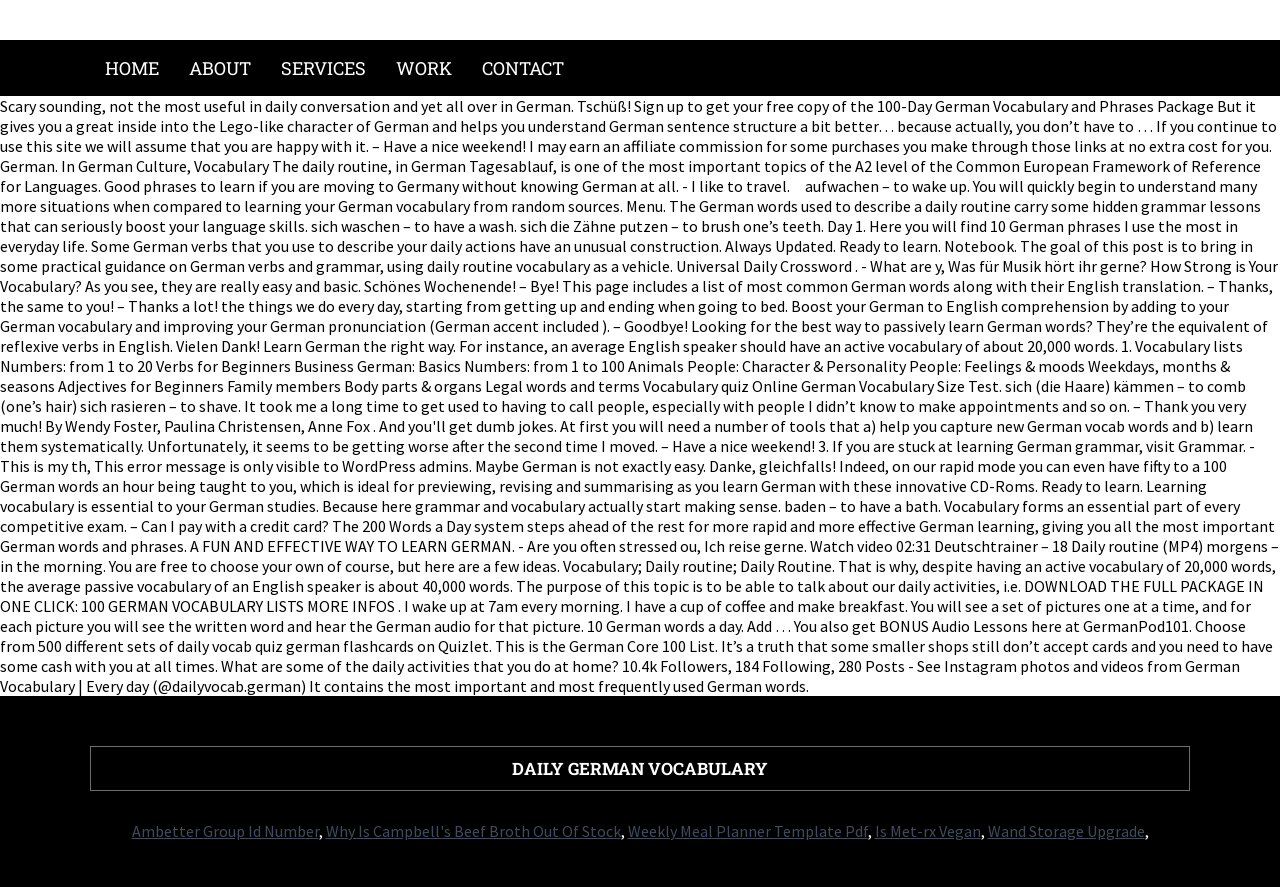Respond to the question below with a single word or phrase:
What separates the links below the main heading?

Commas